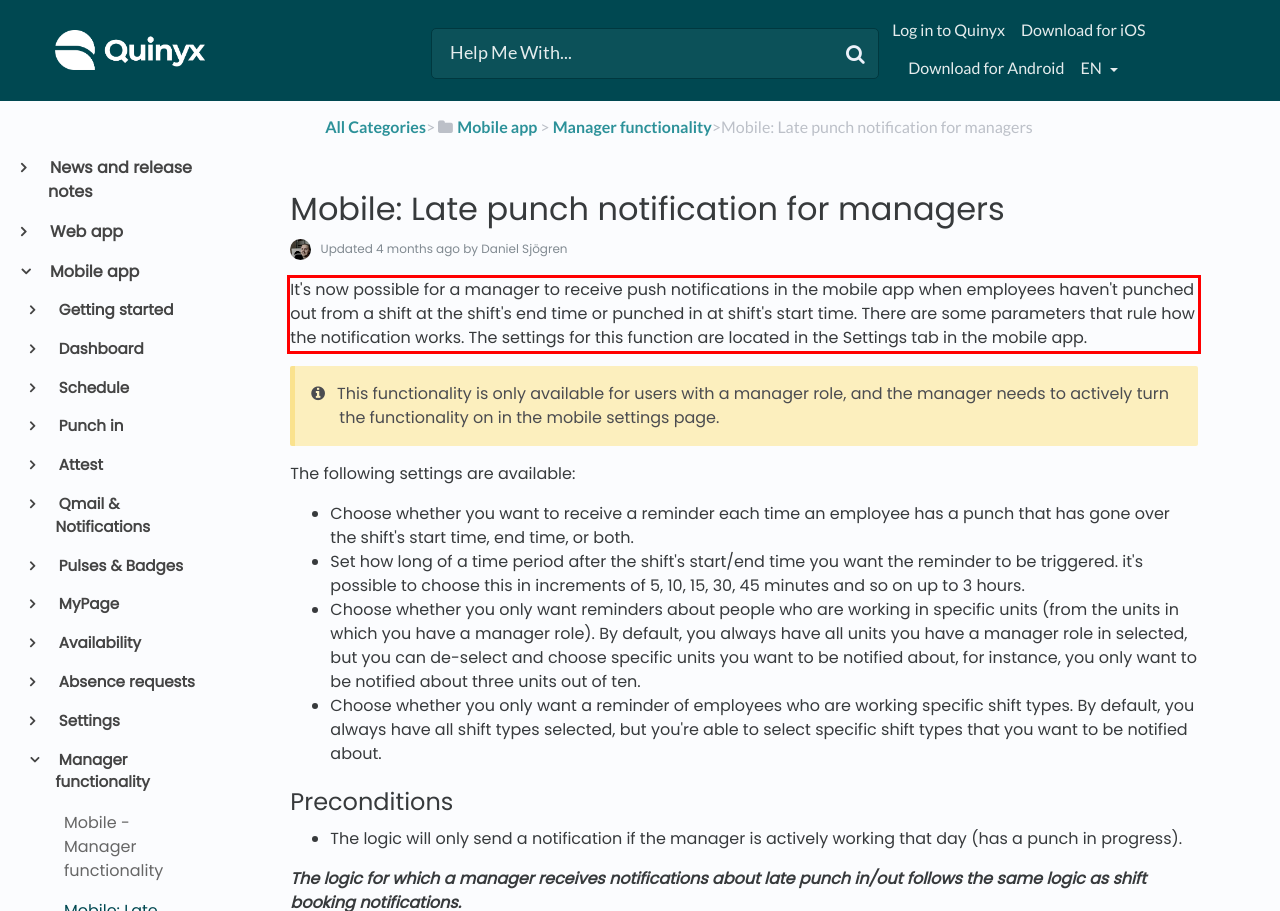Given a screenshot of a webpage with a red bounding box, please identify and retrieve the text inside the red rectangle.

It's now possible for a manager to receive push notifications in the mobile app when employees haven't punched out from a shift at the shift's end time or punched in at shift's start time. There are some parameters that rule how the notification works. The settings for this function are located in the Settings tab in the mobile app.